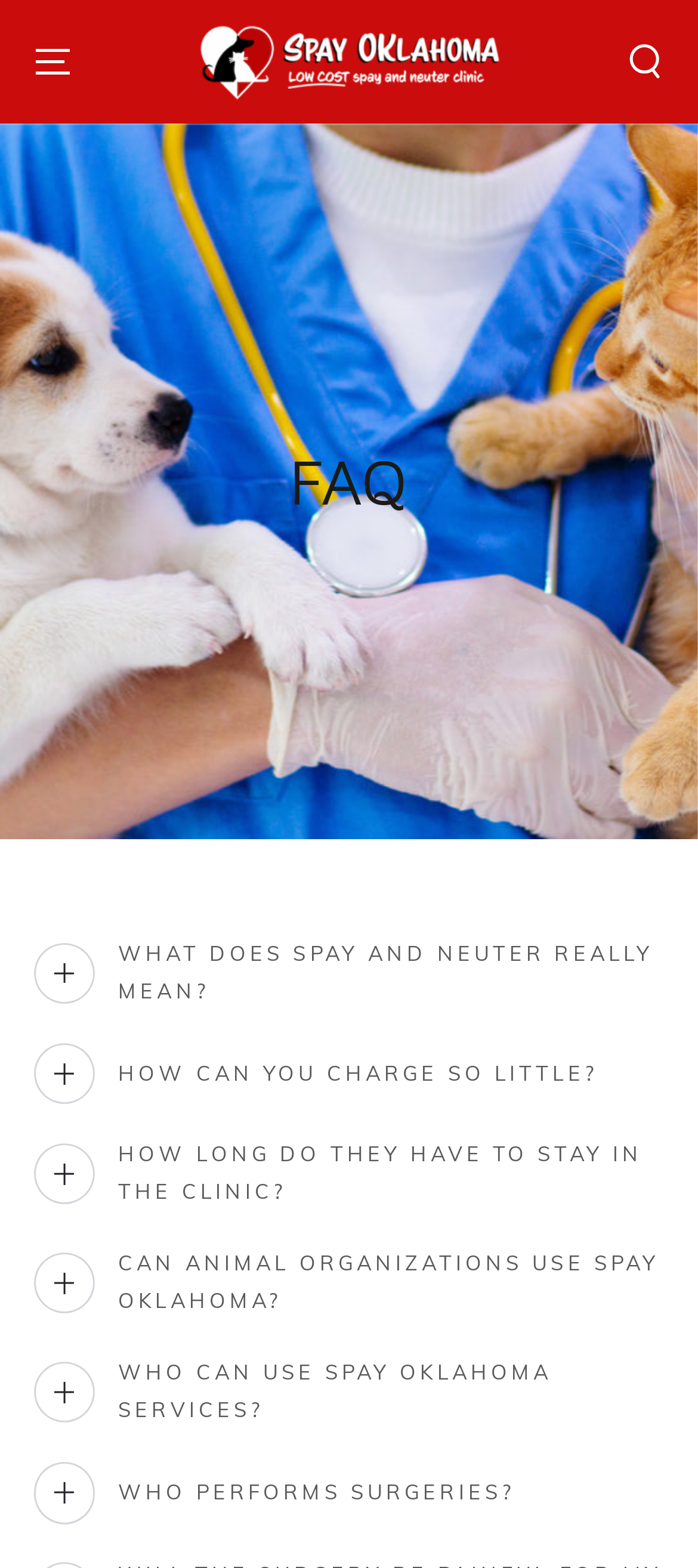Elaborate on the different components and information displayed on the webpage.

The webpage is about Spay Oklahoma, a low-cost spay and neuter clinic in Tulsa, Oklahoma. At the top left, there is a menu button with a disclosure triangle. Next to it, there is a link with an image that reads "Spay Oklahoma - low cost spay and neuter clinic in Tulsa, Oklahoma". On the top right, there is a search button with a dialog popup.

Below the top section, there is a heading that reads "FAQ". Underneath the heading, there are five sections of frequently asked questions. Each section has a disclosure triangle that can be expanded to reveal the answer. The questions are "WHAT DOES SPAY AND NEUTER REALLY MEAN?", "HOW CAN YOU CHARGE SO LITTLE?", "HOW LONG DO THEY HAVE TO STAY IN THE CLINIC?", "CAN ANIMAL ORGANIZATIONS USE SPAY OKLAHOMA?", and "WHO CAN USE SPAY OKLAHOMA SERVICES?" and "WHO PERFORMS SURGERIES?". These sections are stacked vertically, with each section positioned below the previous one.